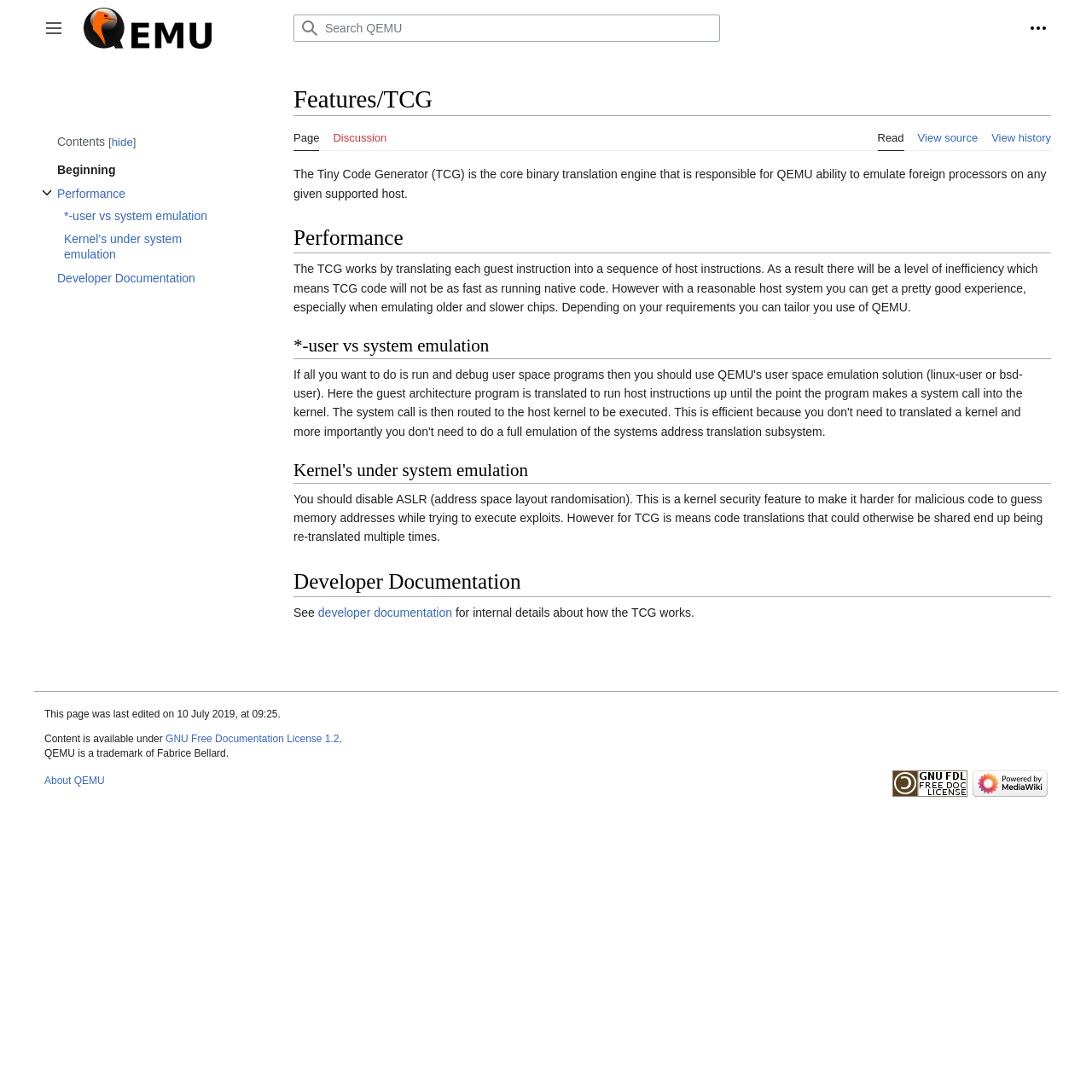Please find the bounding box for the following UI element description. Provide the coordinates in (top-left x, top-left y, bottom-right x, bottom-right y) format, with values between 0 and 1: About QEMU

[0.041, 0.71, 0.096, 0.721]